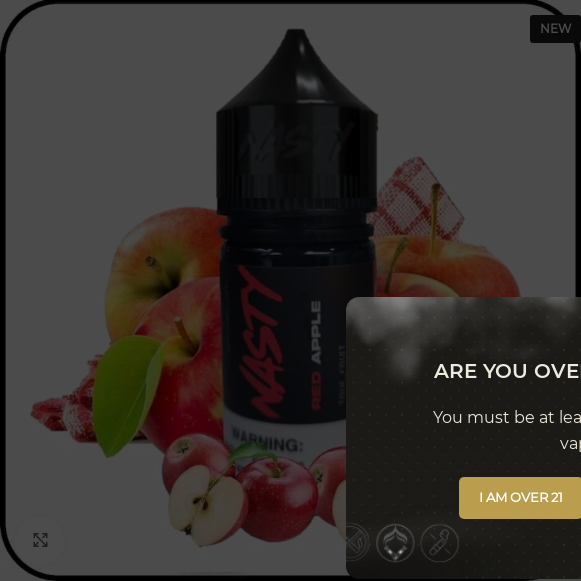What is the purpose of the pop-up message?
Offer a detailed and exhaustive answer to the question.

The pop-up message in the upper right corner prompts visitors to confirm their age, ensuring compliance with age restrictions related to vaporizer purchases, which implies that the purpose of the message is to verify the user's age.